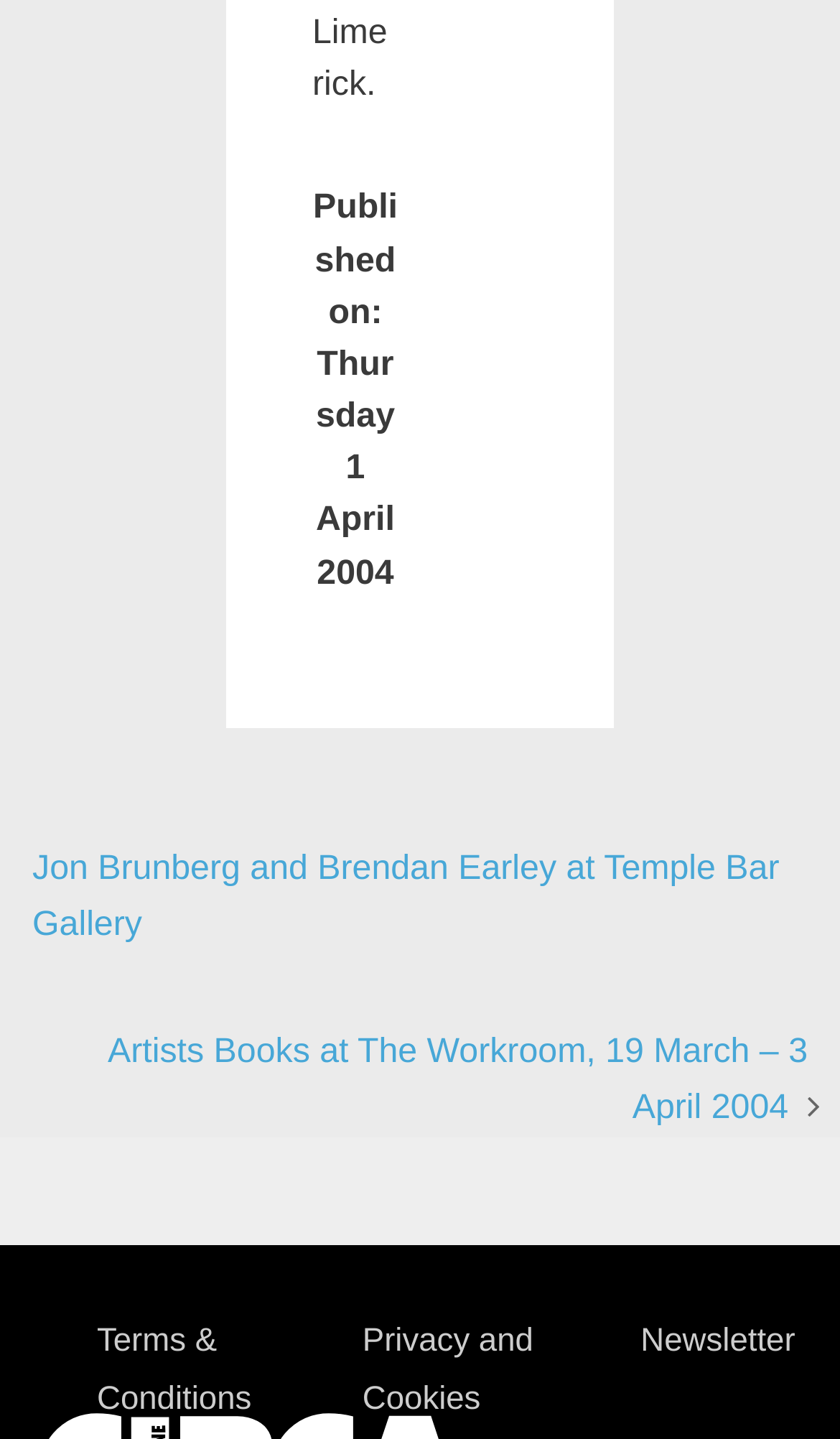How many links are there at the bottom of the webpage?
Using the visual information, respond with a single word or phrase.

4